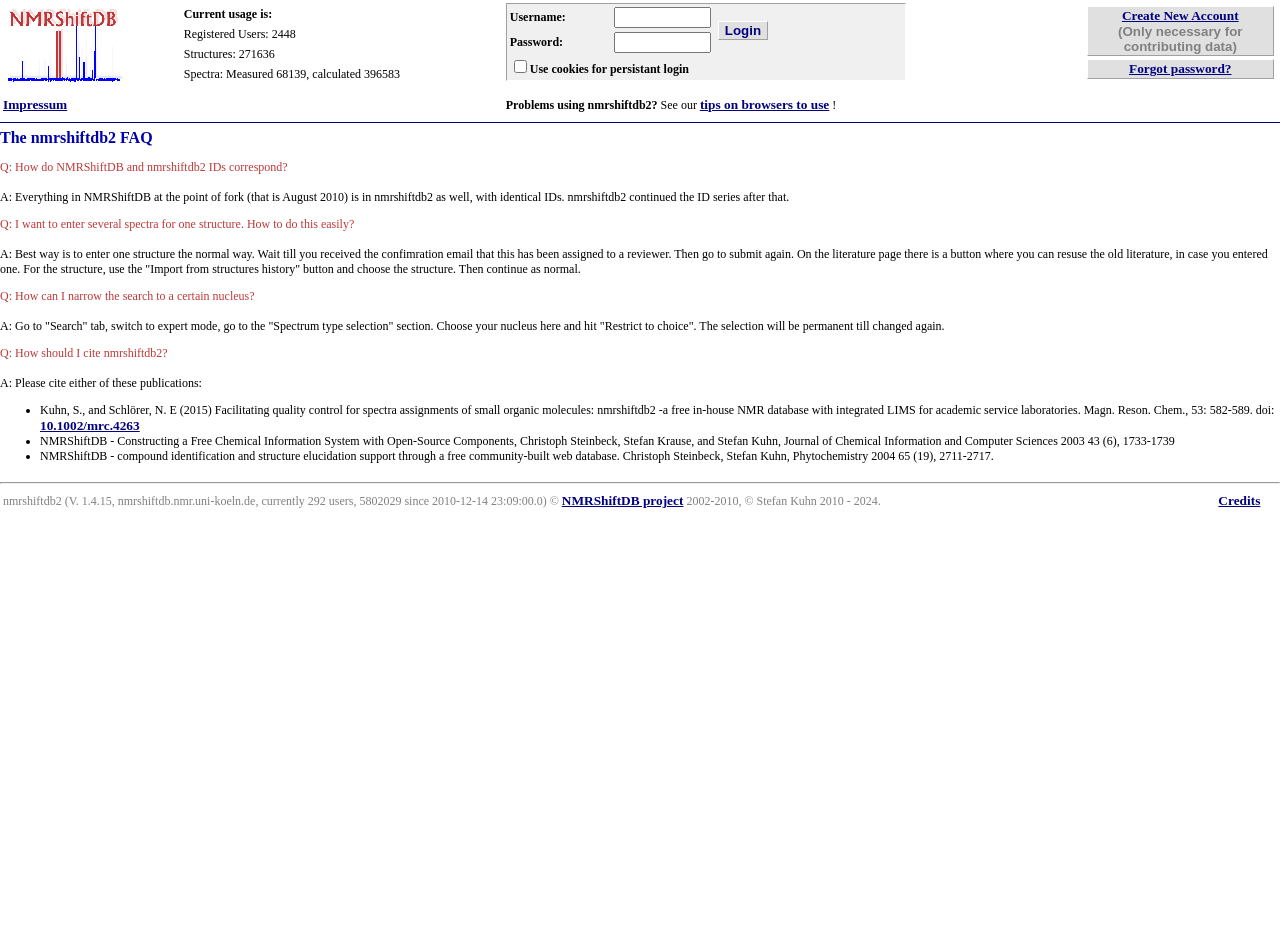Create a full and detailed caption for the entire webpage.

The webpage is an open NMR database on the web, titled "nmrshiftdb2". At the top, there is a layout table with a row containing three cells. The first cell has a link to "Home" with an image, and a text describing the current usage of the database, including the number of registered users, structures, and spectra. The second cell contains a table with fields for username and password, as well as a checkbox for using cookies for persistent login. The third cell has a table with two rows, the first row containing a link to "Create New Account" and the second row containing a link to "Forgot password?".

Below this table, there is a separator line, followed by another table with a single row containing a cell with a long text describing the nmrshiftdb2 FAQ. The FAQ includes questions and answers about how NMRShiftDB and nmrshiftdb2 IDs correspond, how to enter multiple spectra for one structure, how to narrow the search to a certain nucleus, and how to cite nmrshiftdb2.

At the bottom of the page, there is a table with a single row containing a cell with a text describing the version and credits of nmrshiftdb2, including a link to the NMRShiftDB project and a link to Credits.